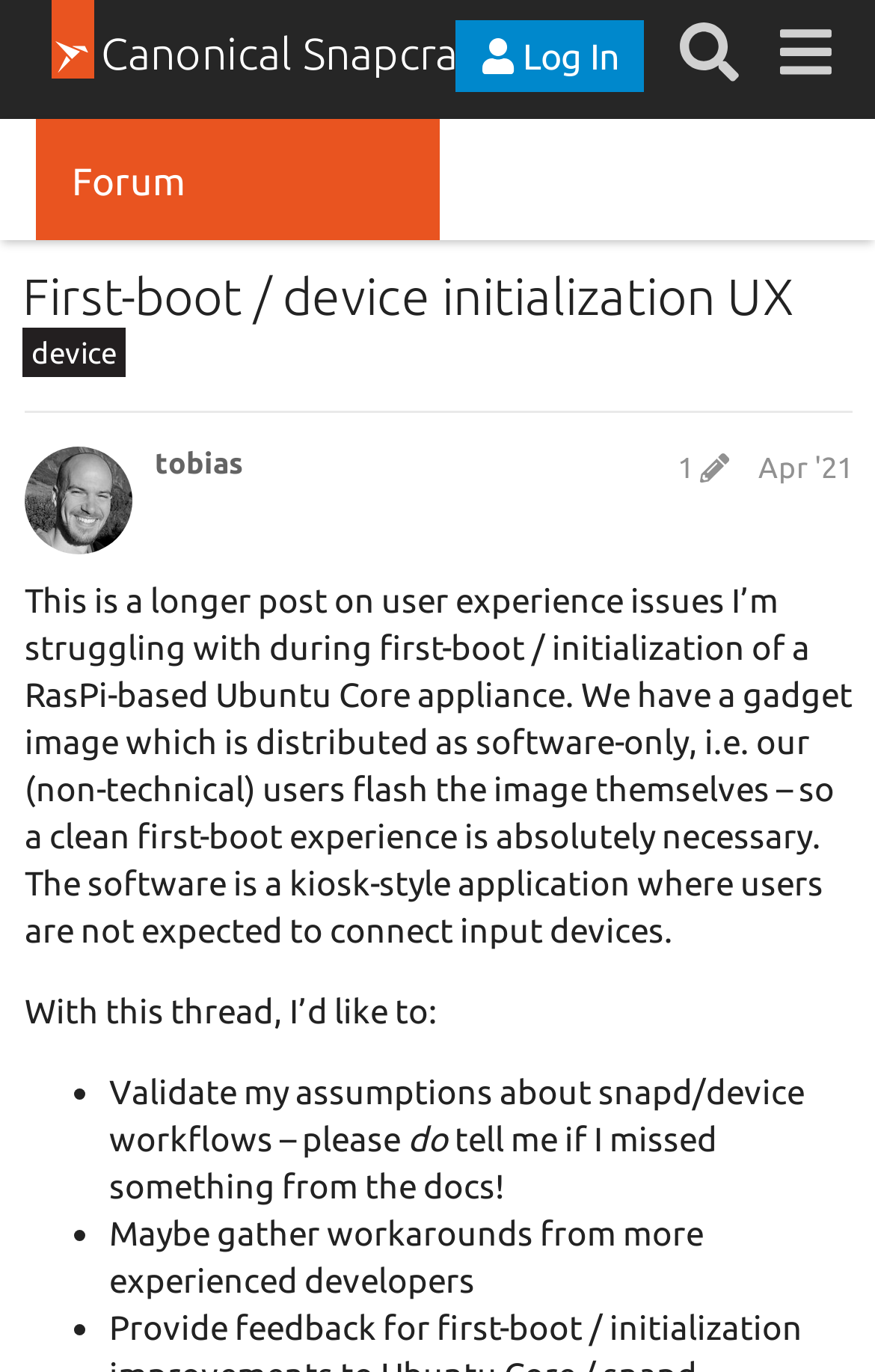Please locate the UI element described by "tobias" and provide its bounding box coordinates.

[0.177, 0.326, 0.277, 0.351]